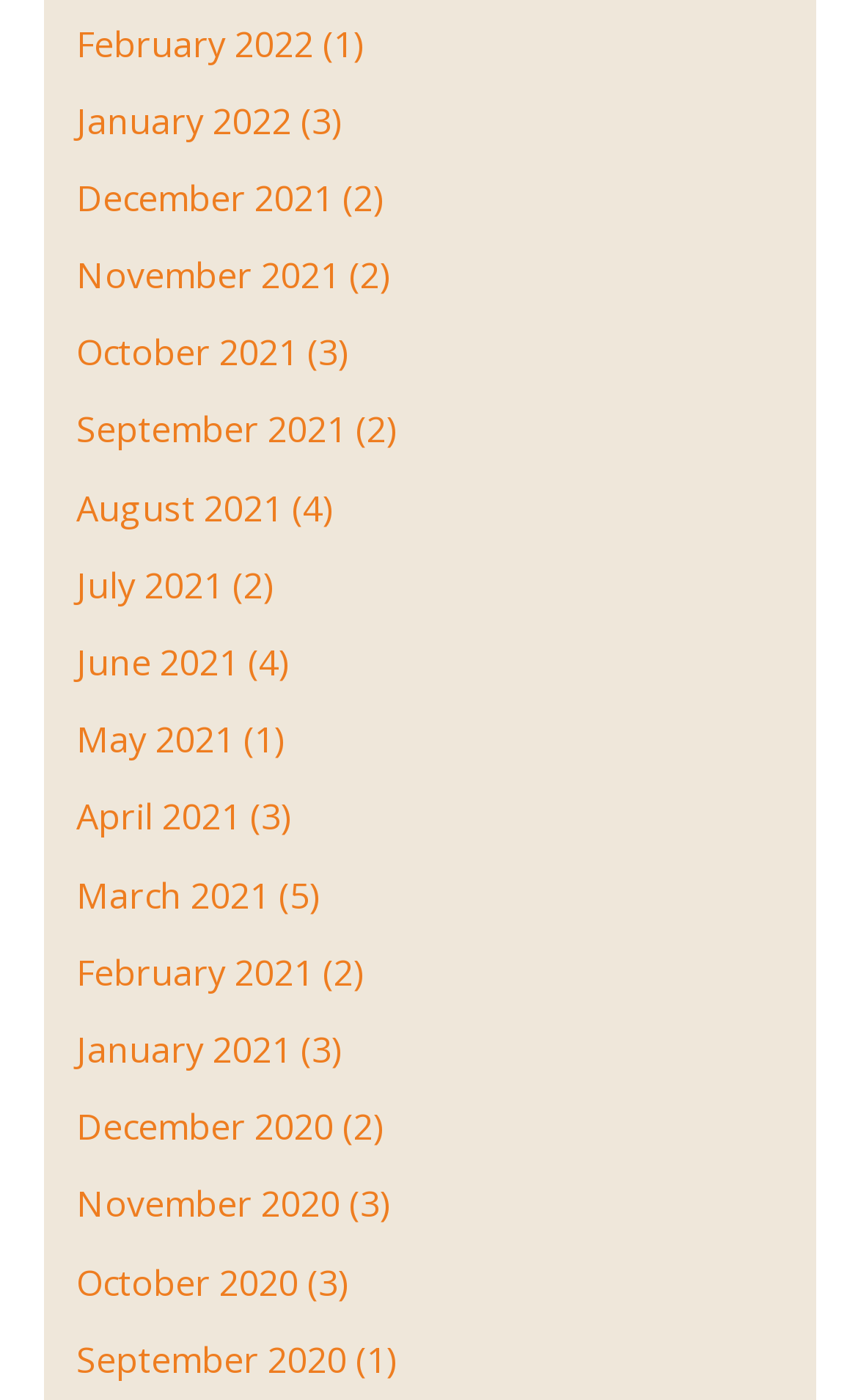Please answer the following question using a single word or phrase: 
How many months are listed?

24